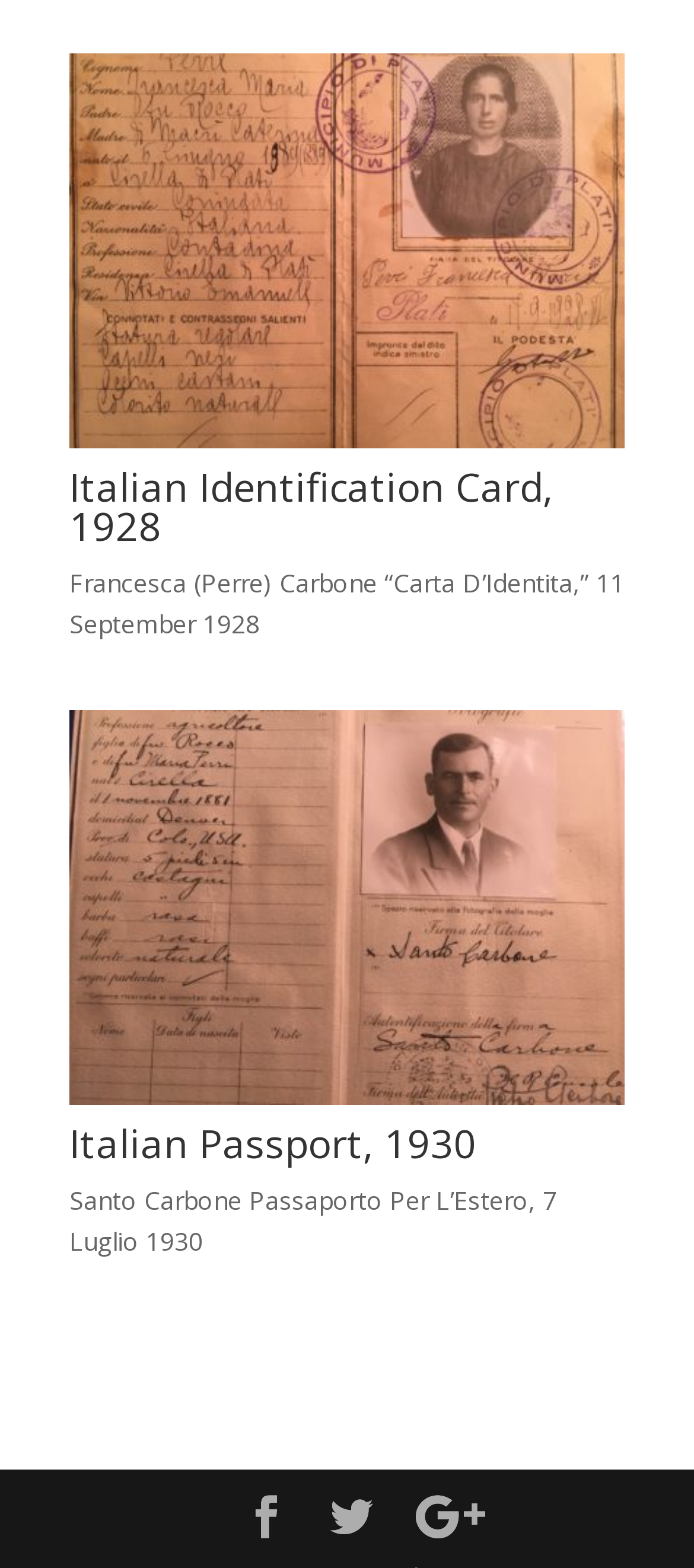Kindly respond to the following question with a single word or a brief phrase: 
How many identification documents are displayed?

2